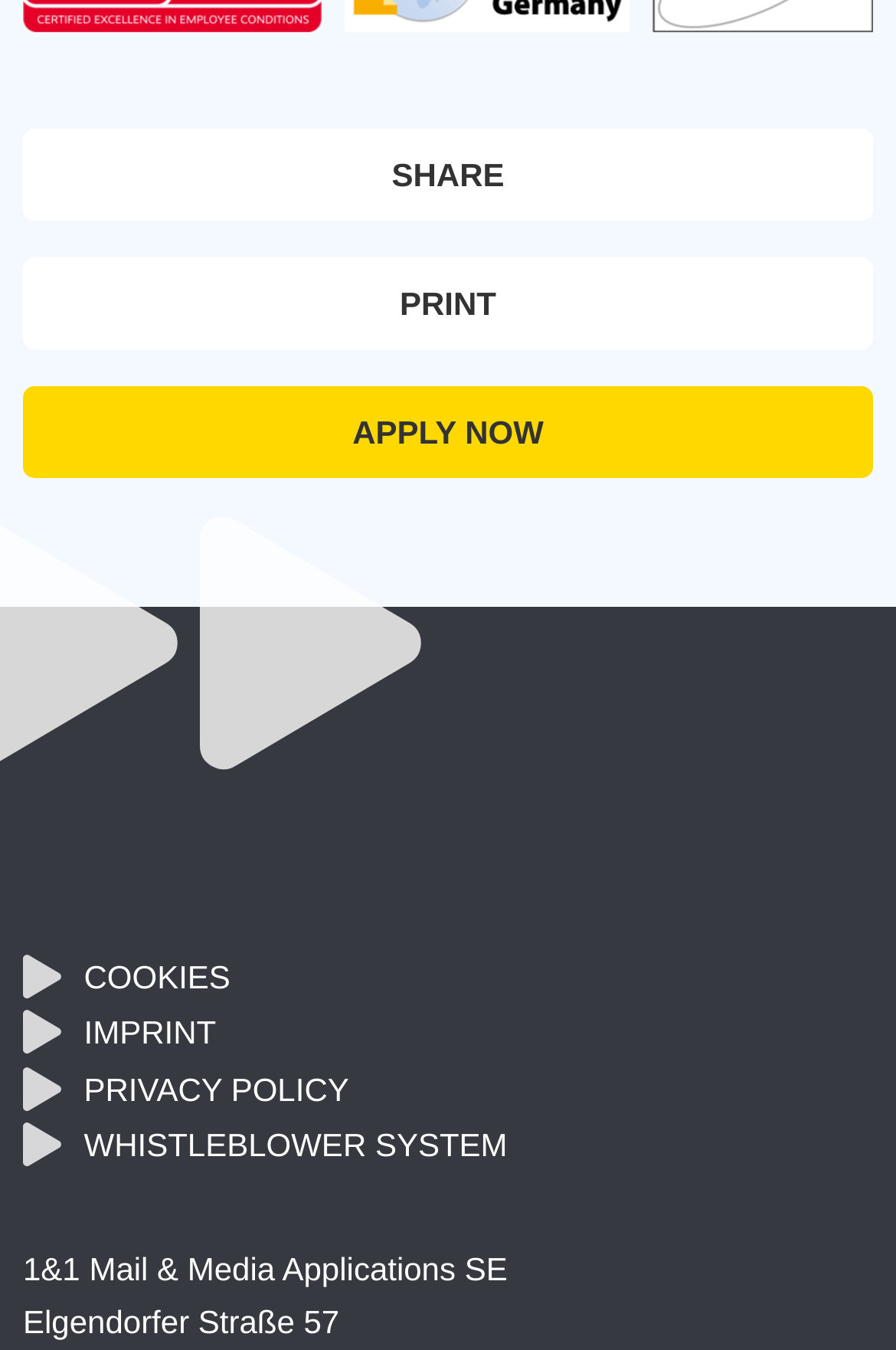Refer to the image and provide a thorough answer to this question:
What is the purpose of the 'APPLY NOW' link?

I inferred the purpose of the 'APPLY NOW' link by its text and its position on the page, which suggests that it is related to a job application process.